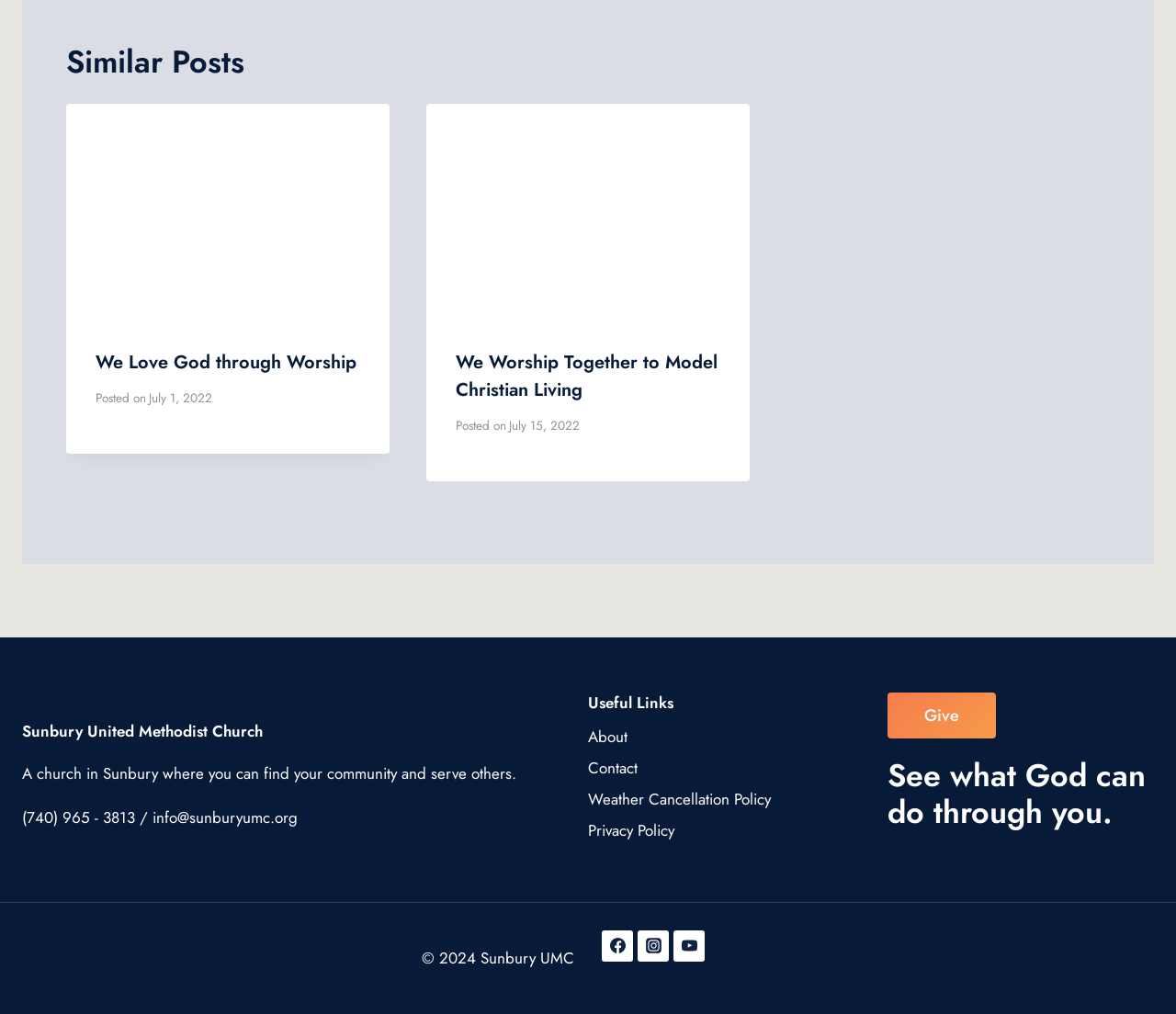What is the phone number of the church?
Look at the image and answer the question with a single word or phrase.

(740) 965 - 3813